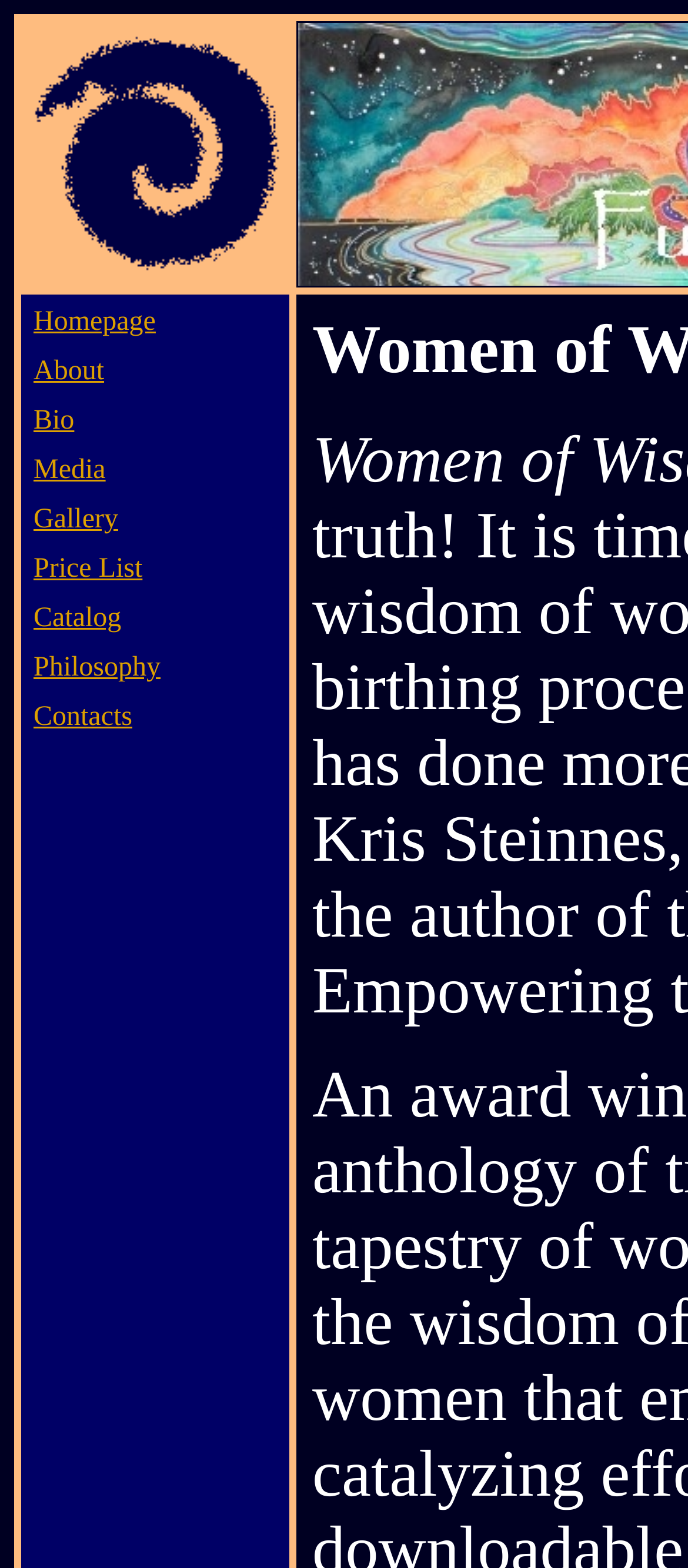Illustrate the webpage thoroughly, mentioning all important details.

The webpage is titled "Full Circle Mandalas: WomenOfWisdom" and features a prominent image at the top left corner, taking up about a quarter of the screen. Below the image, there is a table with 9 rows, each containing a link to a different section of the website. The links are arranged in a vertical column, with "Homepage" at the top, followed by "About", "Bio", "Media", "Gallery", "Price List", "Catalog", "Philosophy", and "Contacts" in that order. Each link is contained within a table cell, and the cells are evenly spaced, taking up about half of the screen. The links are relatively short, with the longest being "Price List". There is an empty table cell at the bottom of the table, with no content.